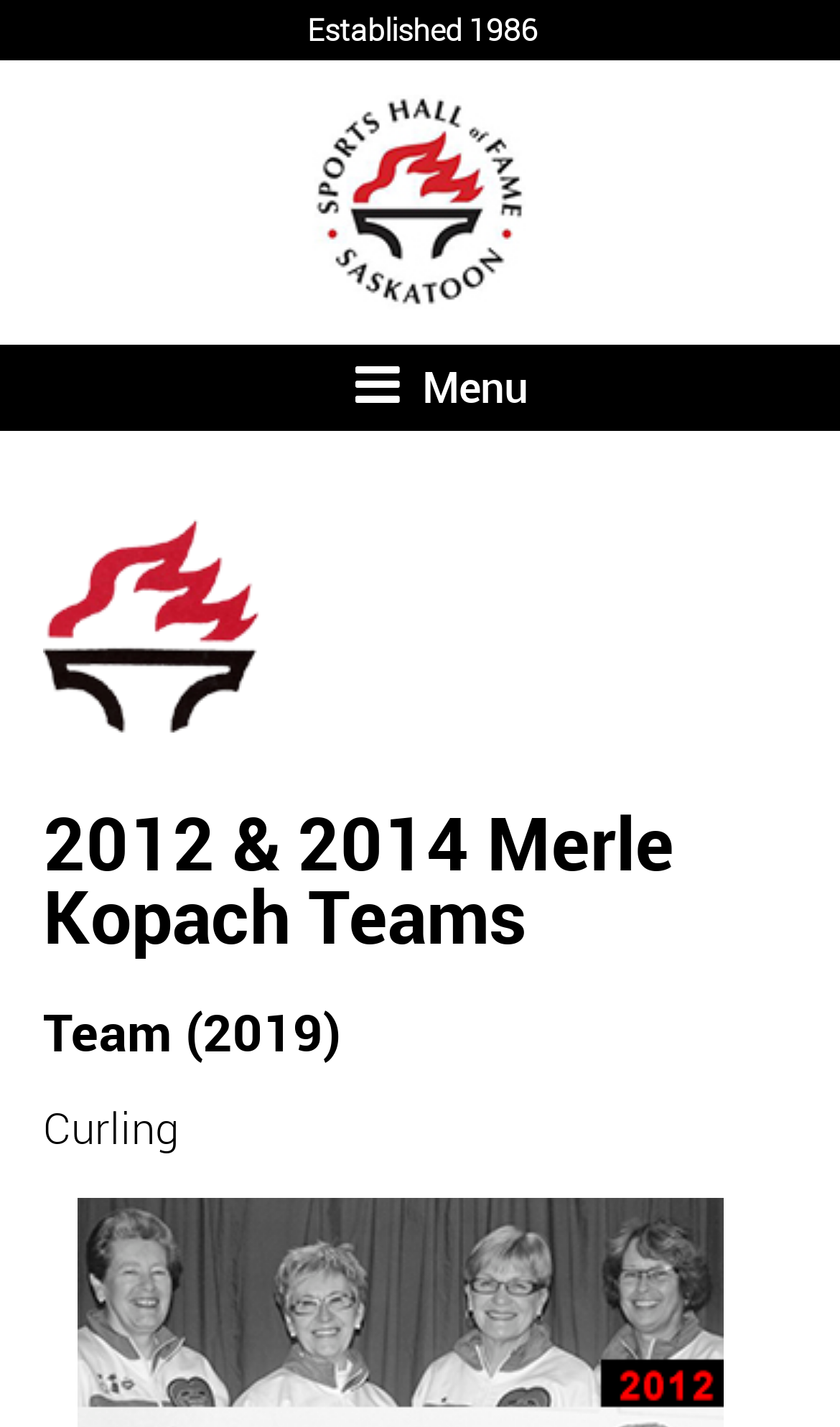Offer an extensive depiction of the webpage and its key elements.

The webpage is about the Saskatoon Sports Hall of Fame (SSHoF), established in 1986. At the top left, there is a link to the Saskatoon Sports Hall of Fame, accompanied by an image with the same name. Below this, there is a menu button represented by an icon. 

On the left side of the page, there are two headings. The first heading, "SSHoF 2012 & 2014 Merle Kopach Teams", is accompanied by an image with the text "SSHoF". The second heading, "Team (2019)", is located below the first one. Next to the second heading, there is a static text "Curling". 

The webpage appears to be focused on inductees, as indicated by the root element "SSHoF - Inductee". The meta description mentions several names, including Quakers, Hilltops, Catherwood, Howe, Landa, Garvie, and Ramblers, which are likely some of the over 400 athletes, teams, and builders inducted into the Saskatoon Sports Hall of Fame.